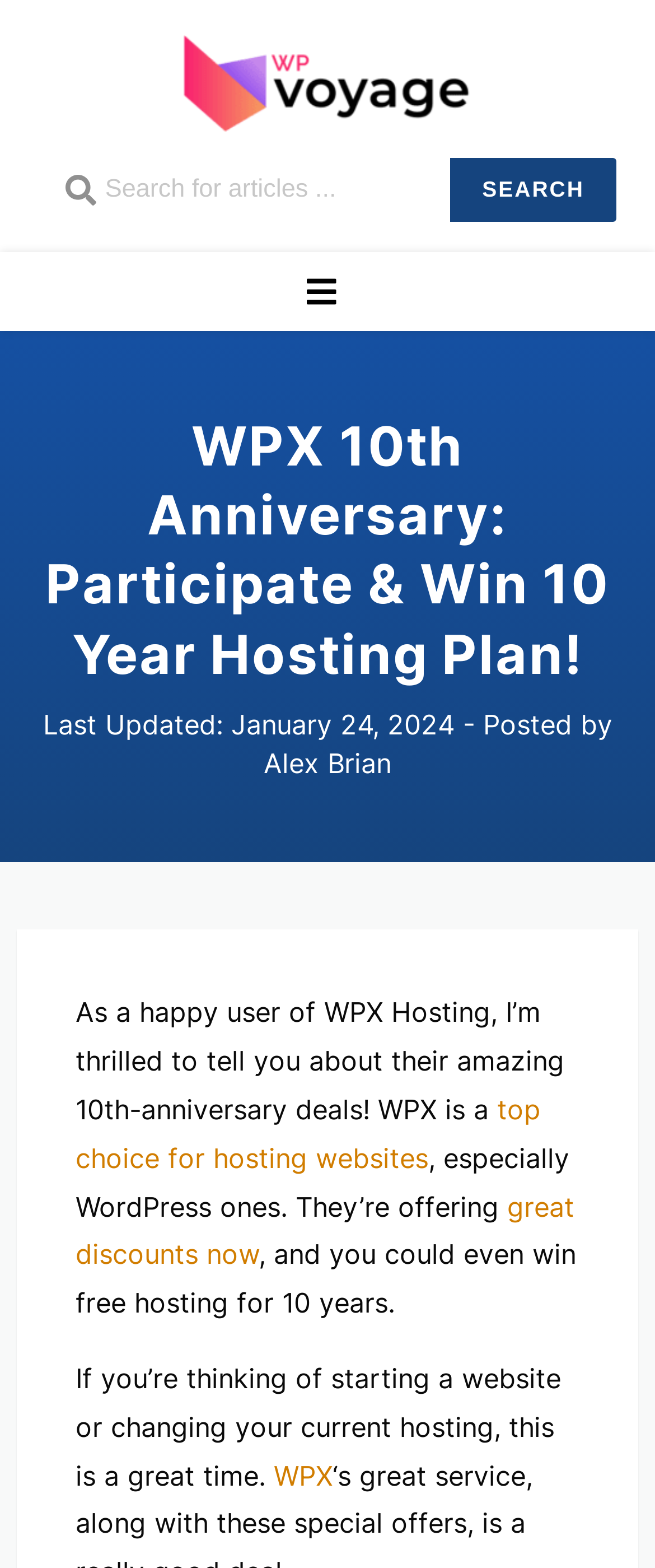Reply to the question with a brief word or phrase: What is the name of the hosting company mentioned?

WPX